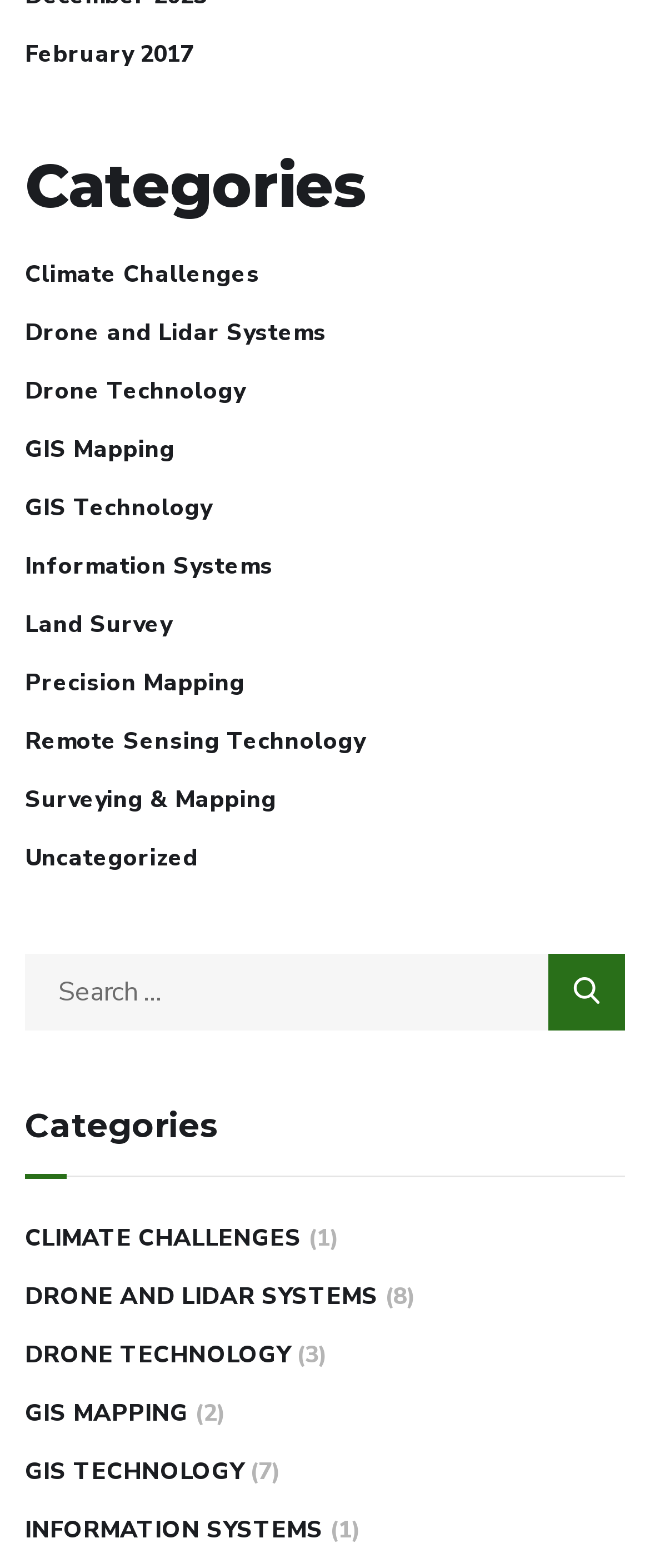How many links are under the 'Categories' heading? Based on the screenshot, please respond with a single word or phrase.

12